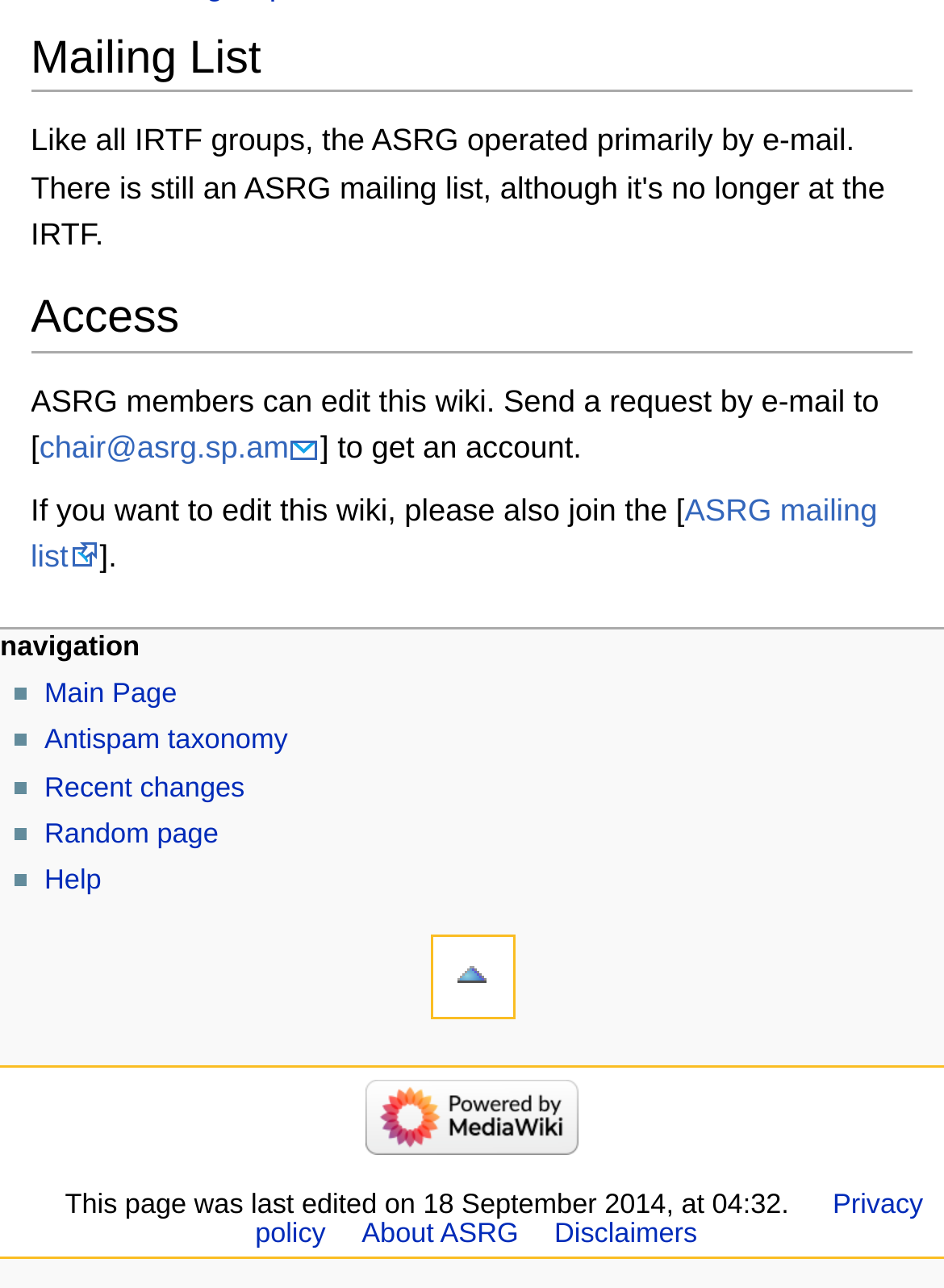Could you provide the bounding box coordinates for the portion of the screen to click to complete this instruction: "log in"?

[0.044, 0.527, 0.084, 0.582]